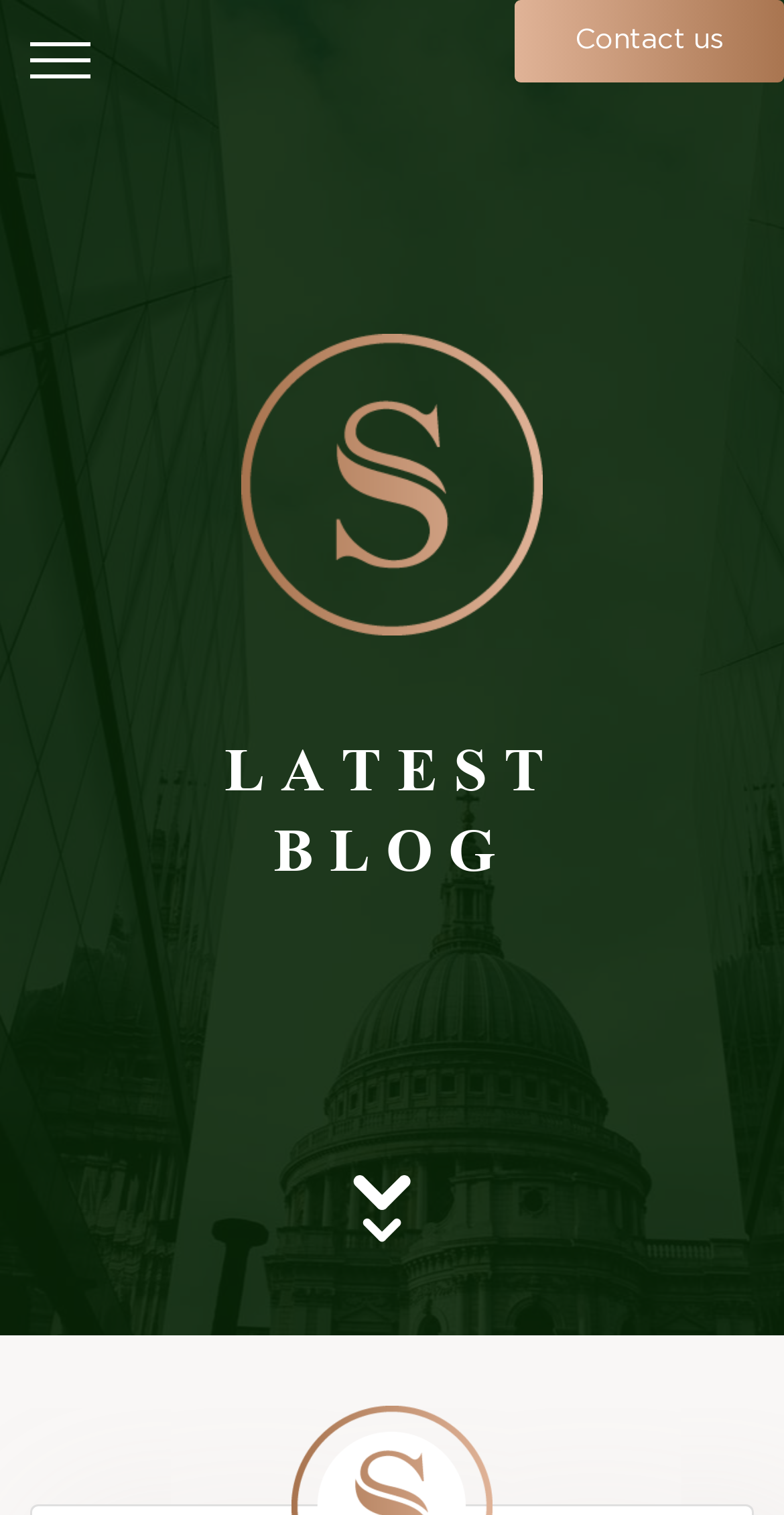Please answer the following question using a single word or phrase: 
How many main navigation links are there?

7